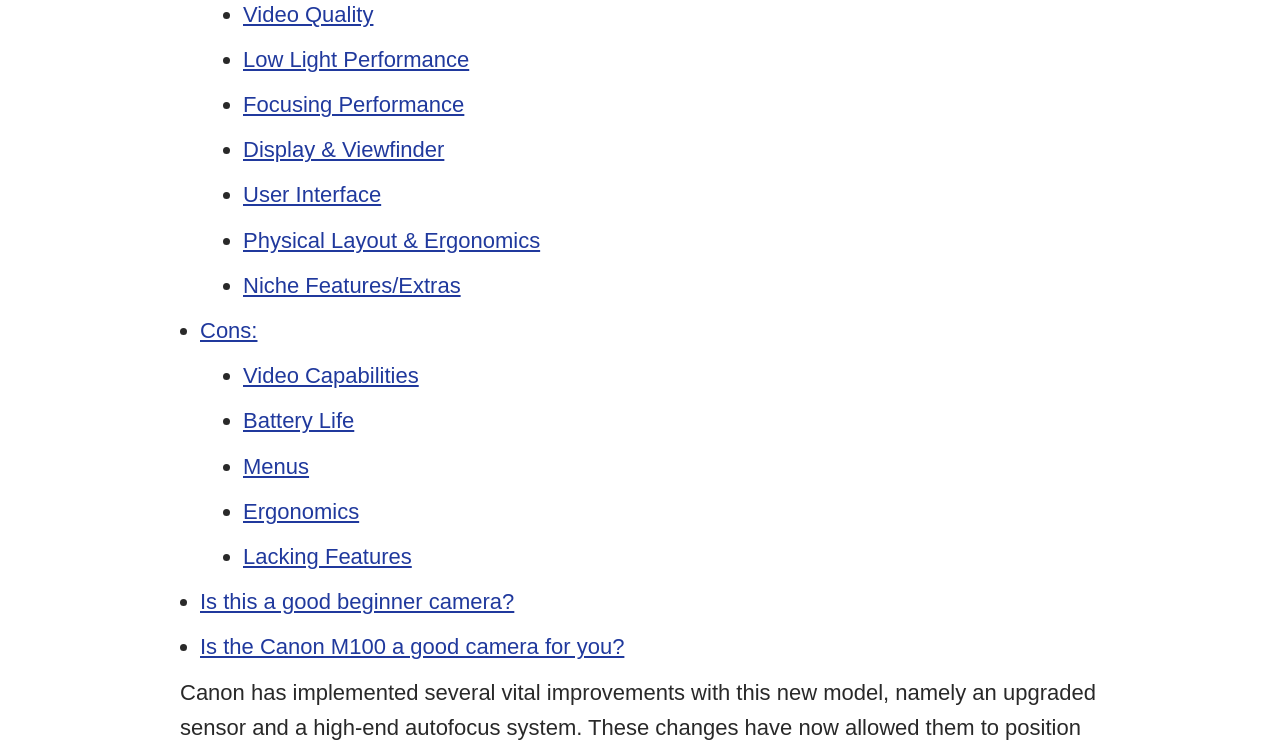Identify the bounding box coordinates of the clickable region required to complete the instruction: "Click on Video Quality". The coordinates should be given as four float numbers within the range of 0 and 1, i.e., [left, top, right, bottom].

[0.19, 0.002, 0.292, 0.035]